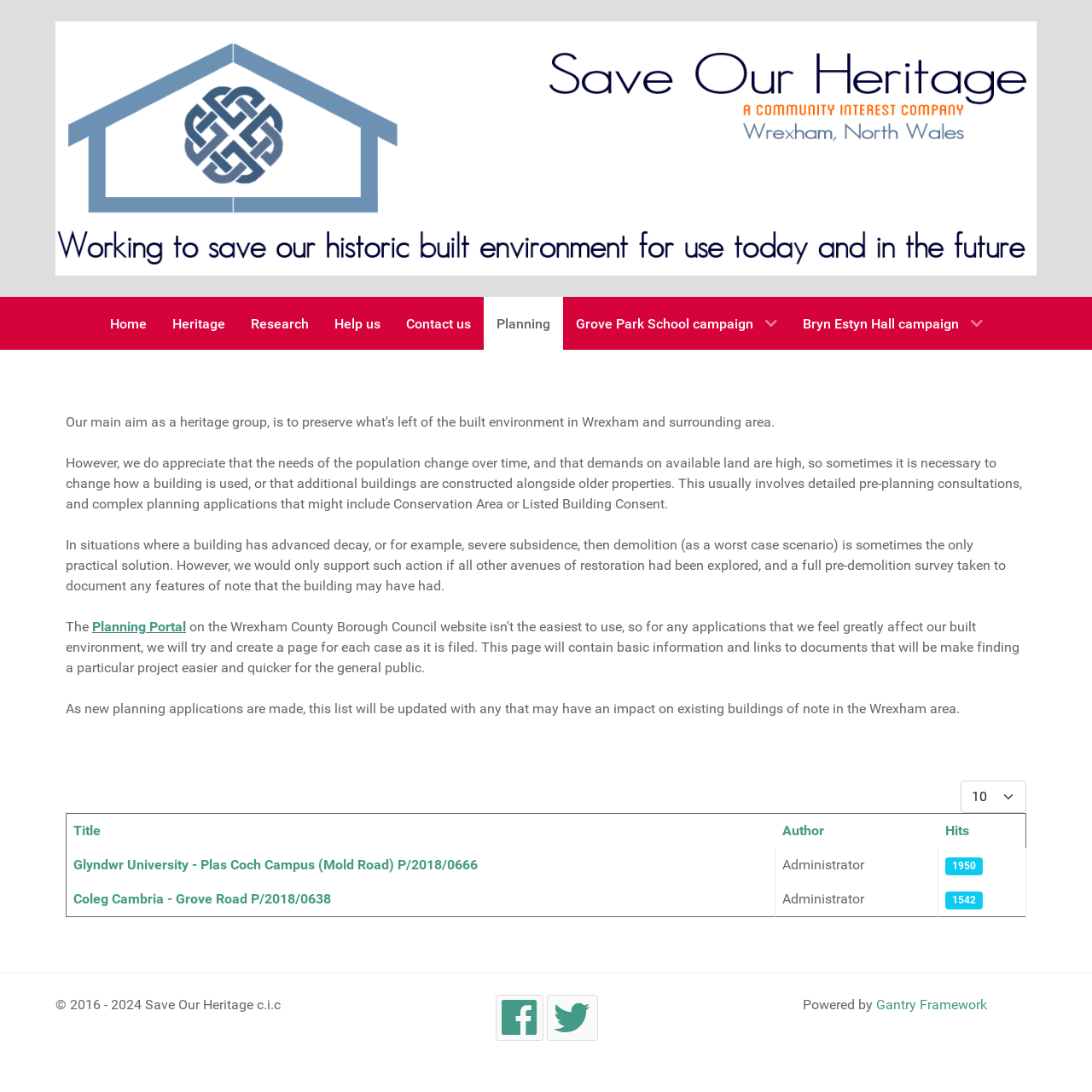Elaborate on the webpage's design and content in a detailed caption.

This webpage is dedicated to preserving notable buildings in Wrexham and its surrounding area. At the top, there is a logo of "Save Our Heritage c.i.c" with a link to the organization's website. Below the logo, there is a navigation menu with links to different sections of the website, including "Home", "Heritage", "Research", "Help us", "Contact us", "Planning", and "Grove Park School campaign".

The main content of the webpage is divided into two sections. The first section discusses the importance of preserving buildings and the need for careful planning when making changes to them. There are three paragraphs of text explaining the organization's approach to preservation and planning.

Below the text, there is a link to the "Planning Portal" and a table displaying a list of articles related to planning and preservation. The table has three columns: "Title", "Author", and "Hits". Each row in the table represents a different article, with links to the article title and information about the author and the number of hits.

At the bottom of the webpage, there is a footer section with copyright information, social media links, and a note about the website being powered by the Gantry Framework.